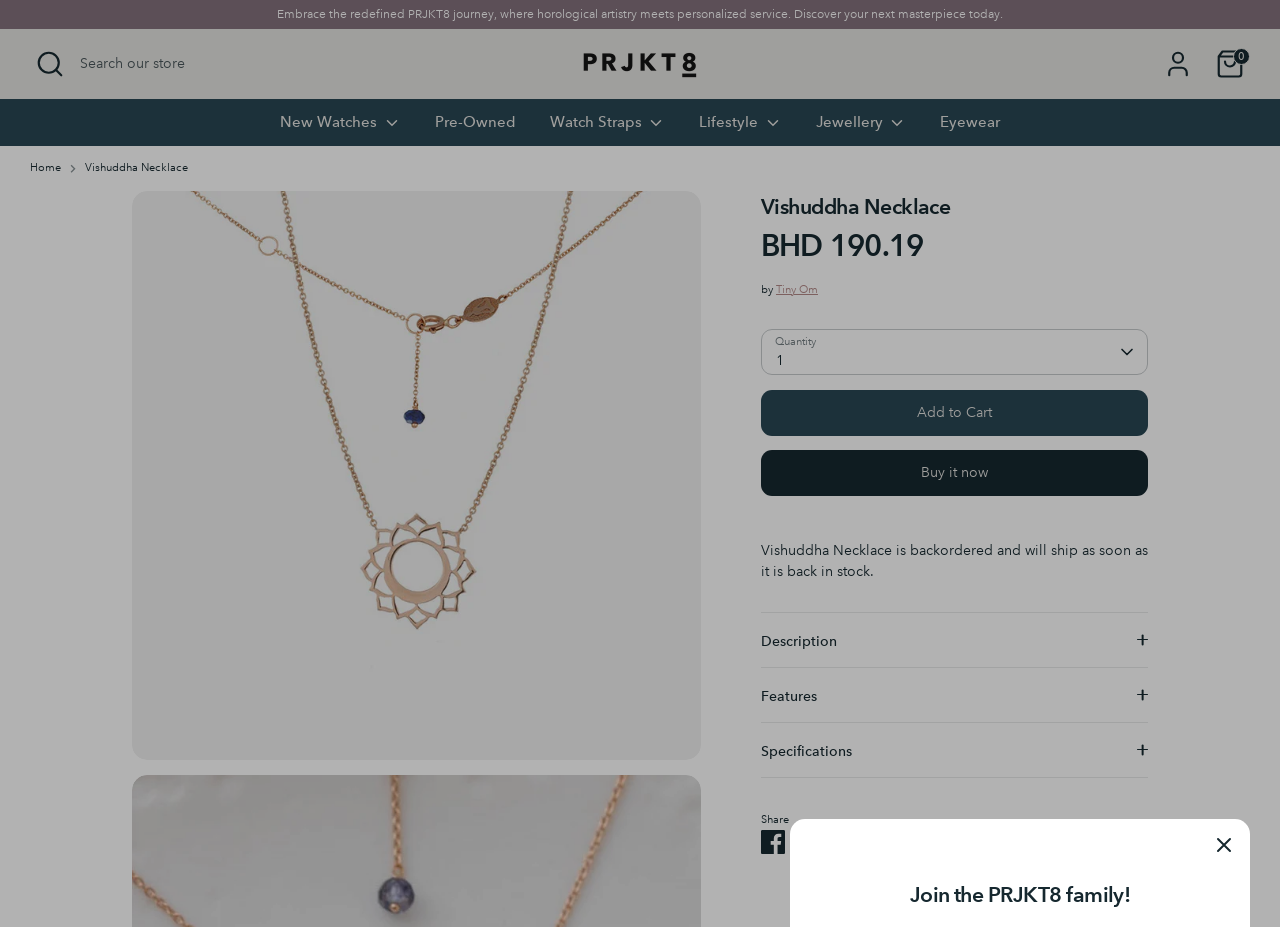What is the brand of the necklace?
Carefully analyze the image and provide a detailed answer to the question.

I found the answer by looking at the link element that says 'Tiny Om'. This element is located near the static text element that says 'by', which suggests that it is the brand of the necklace.